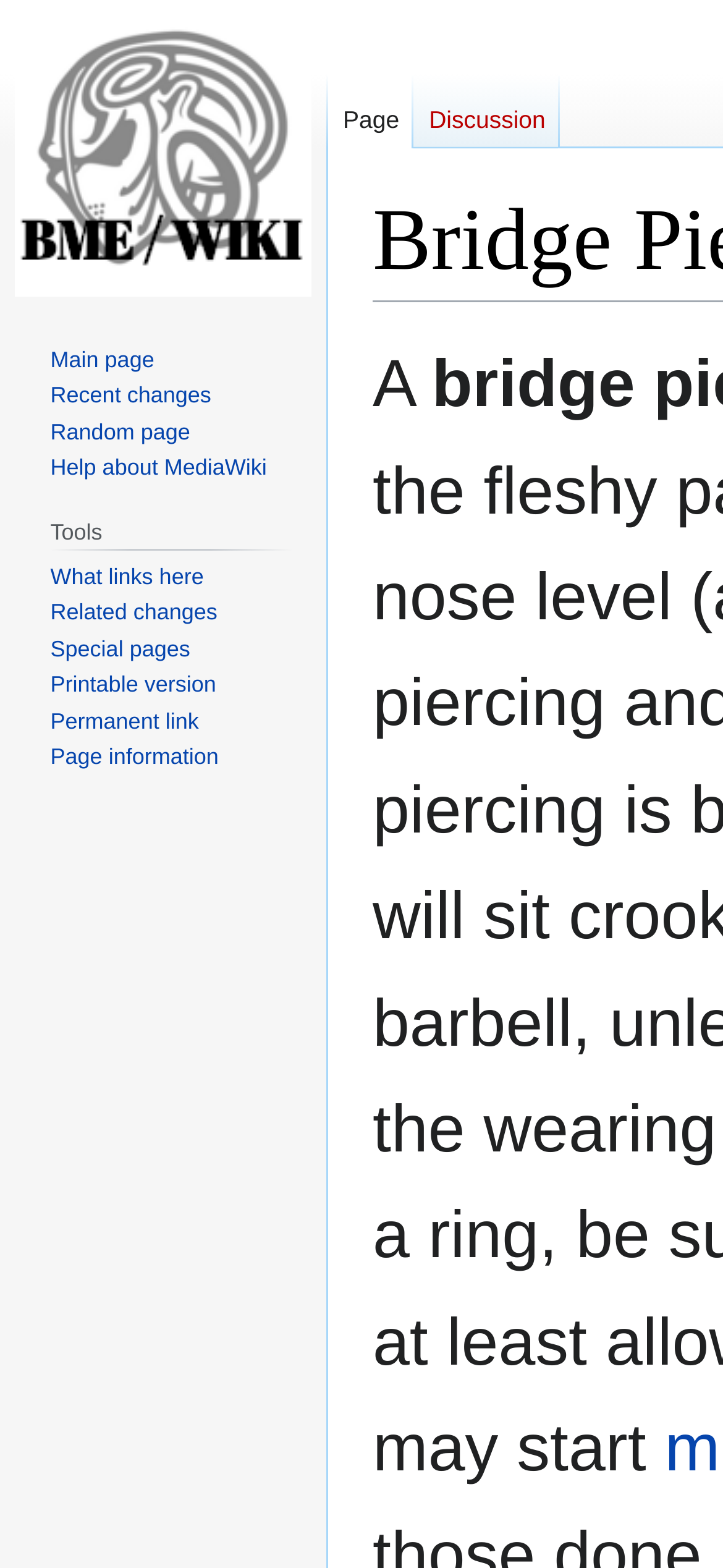Find the bounding box coordinates for the element that must be clicked to complete the instruction: "Go to page". The coordinates should be four float numbers between 0 and 1, indicated as [left, top, right, bottom].

[0.454, 0.047, 0.573, 0.095]